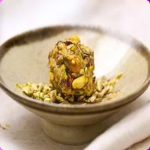Explain in detail what you see in the image.

The image features a beautifully plated dessert, showcasing a round confection nestled in a shallow bowl. The dessert is likely a traditional sweet made from a blend of nuts and possibly flavored with spices, showcasing a golden, textured exterior. Surrounding the dessert are crushed nuts, adding an inviting visual appeal and providing a hint of the dessert's flavorful composition. The soft, neutral colors of the bowl contrast elegantly with the vibrant hues of the nuts, creating an overall aesthetic that hints at indulgence and culinary tradition. This dish embodies the rich flavors and textures often found in Middle Eastern or South Asian sweets, which are celebrated for their unique combinations of ingredients.